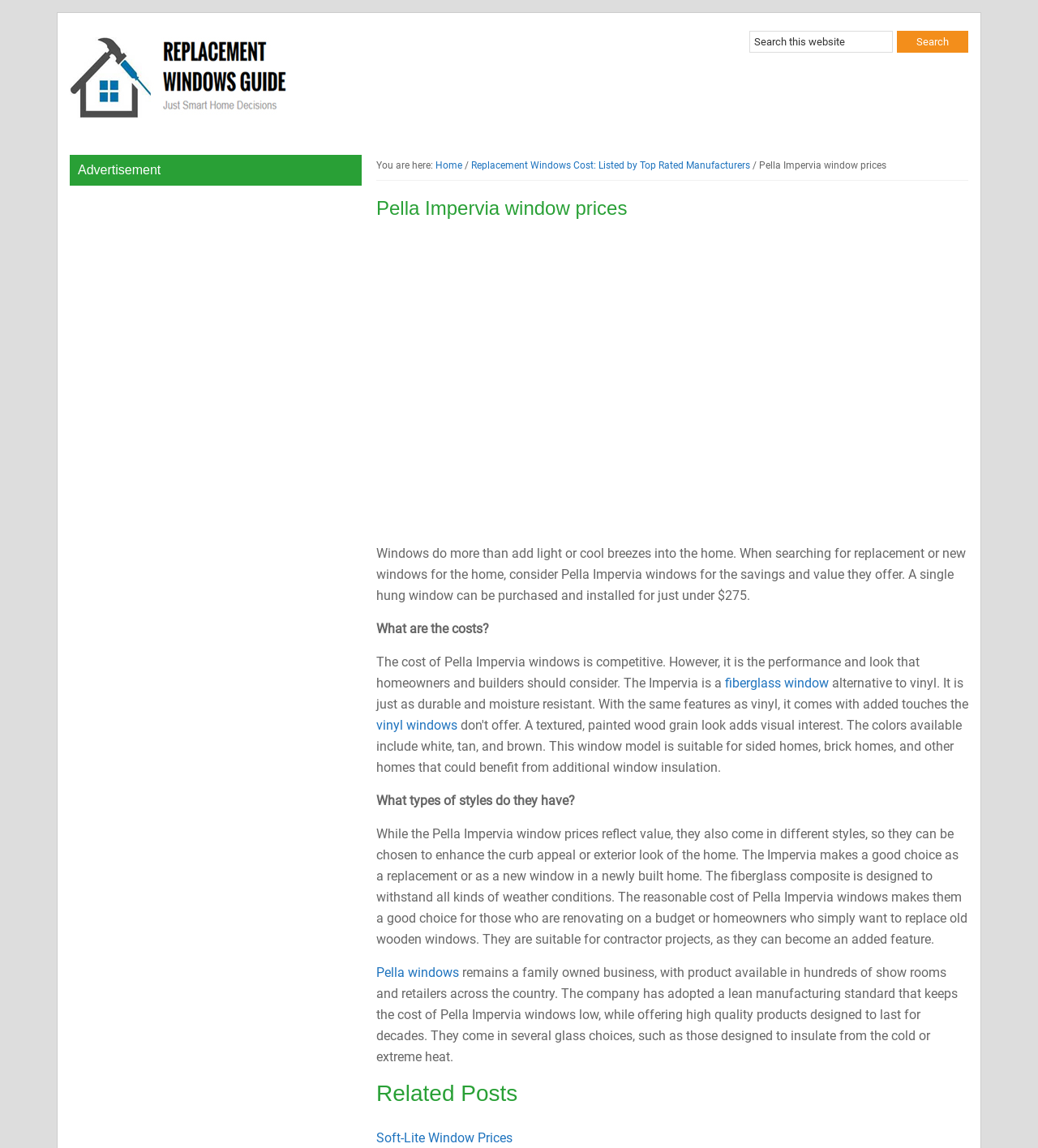Identify the bounding box coordinates for the UI element described by the following text: "vinyl windows". Provide the coordinates as four float numbers between 0 and 1, in the format [left, top, right, bottom].

[0.362, 0.625, 0.441, 0.638]